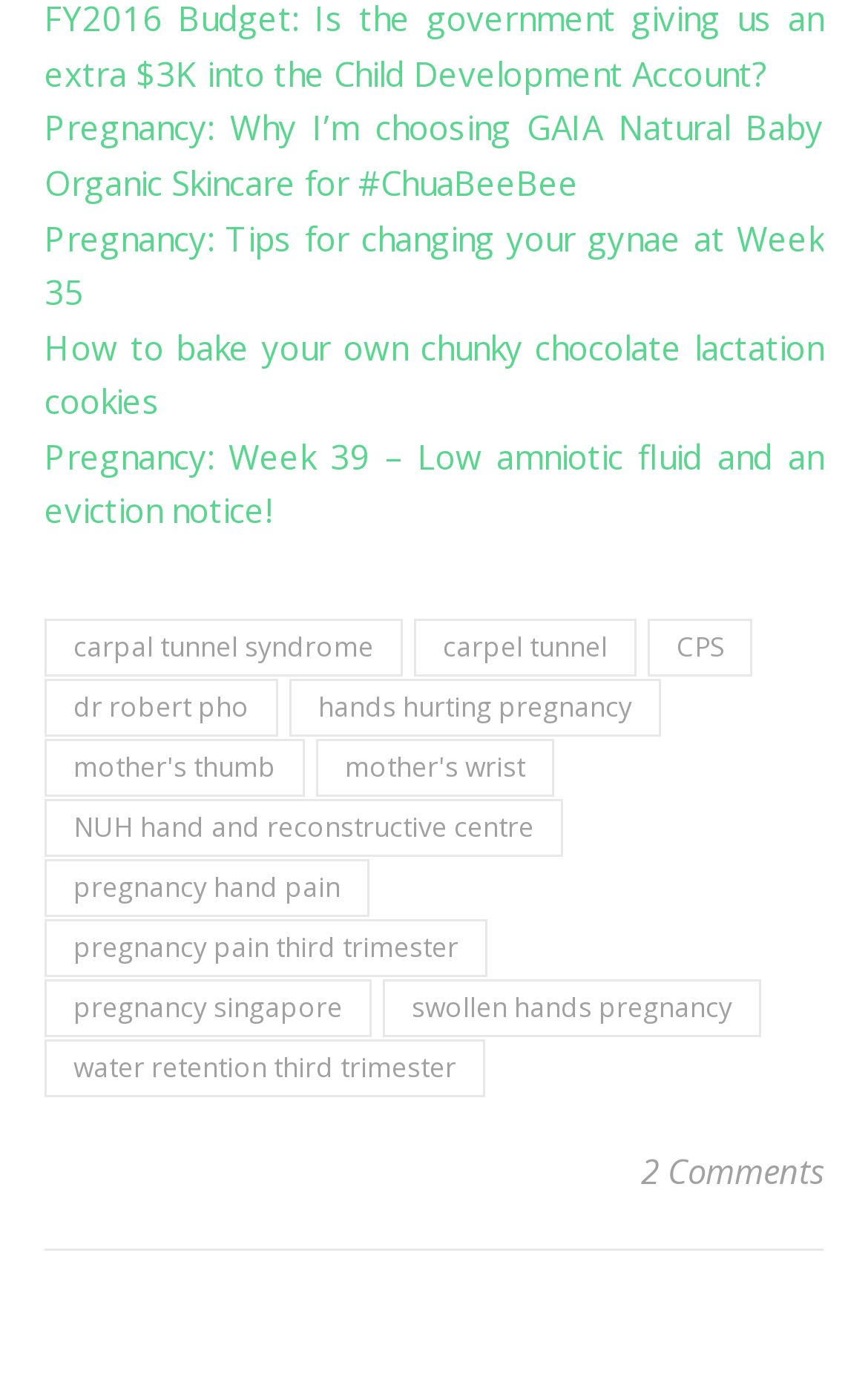Please locate the bounding box coordinates of the element that needs to be clicked to achieve the following instruction: "Learn about tips for changing your gynae at Week 35". The coordinates should be four float numbers between 0 and 1, i.e., [left, top, right, bottom].

[0.051, 0.154, 0.949, 0.226]